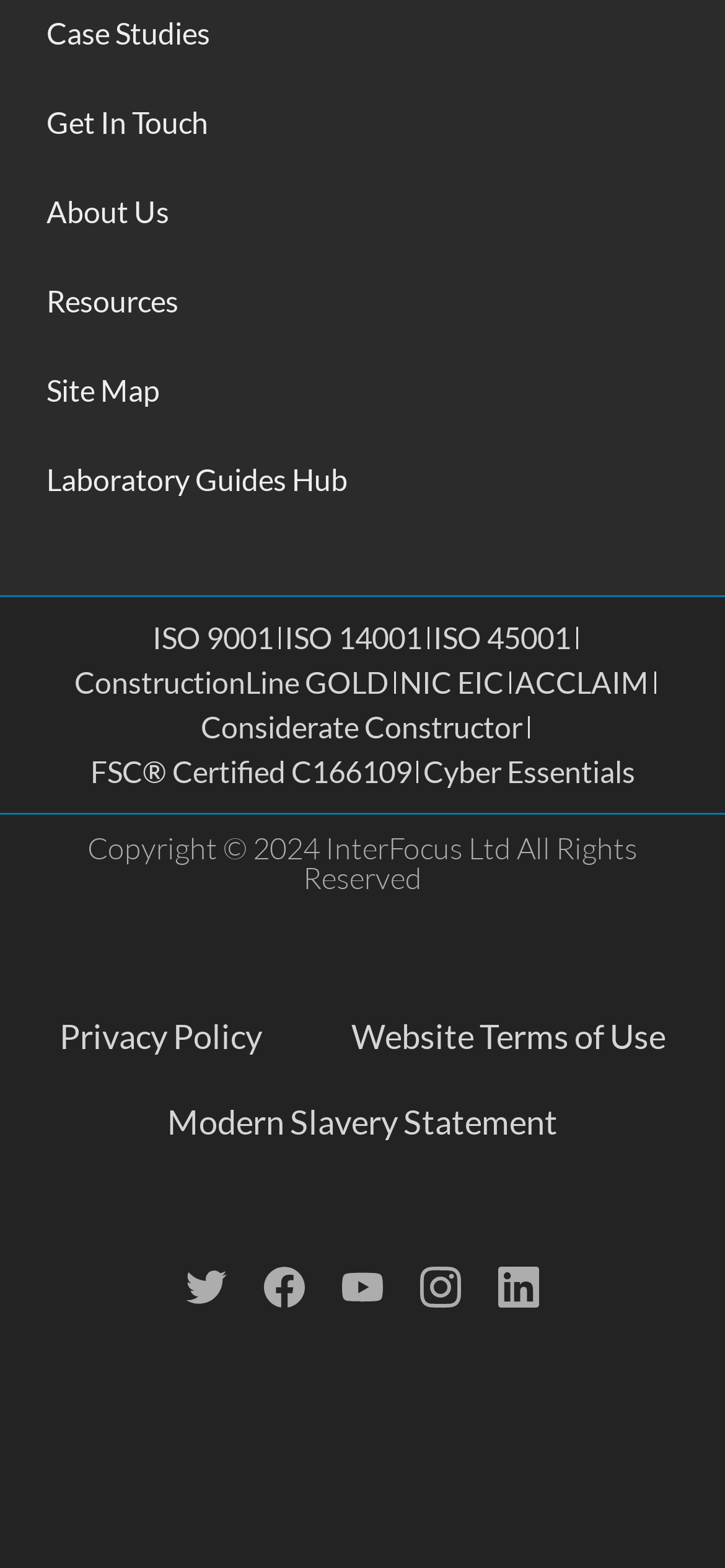Use a single word or phrase to answer the question: What is the position of the 'Get In Touch' link?

Second from top